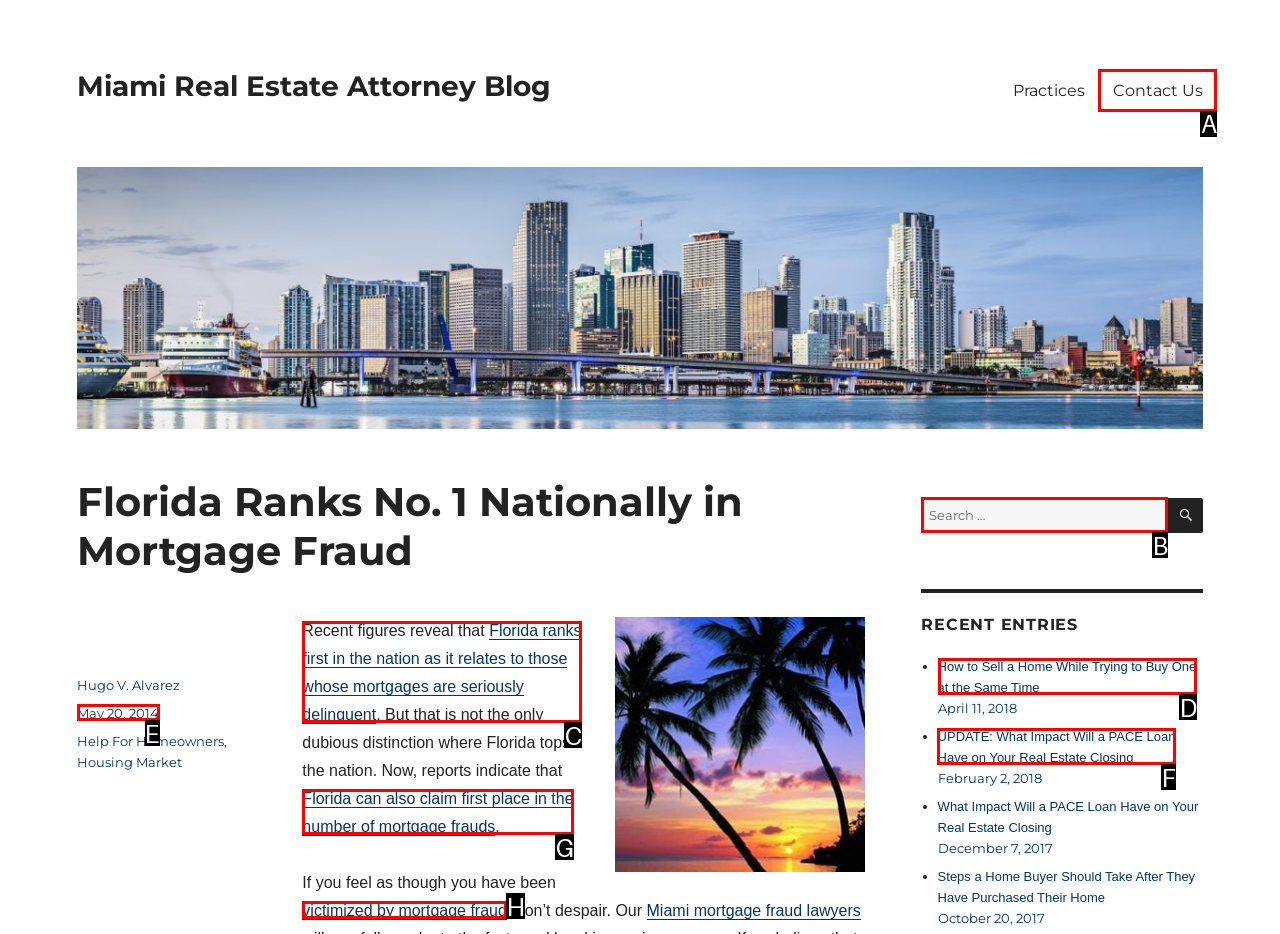Point out the specific HTML element to click to complete this task: Read the recent entry 'How to Sell a Home While Trying to Buy One at the Same Time' Reply with the letter of the chosen option.

D